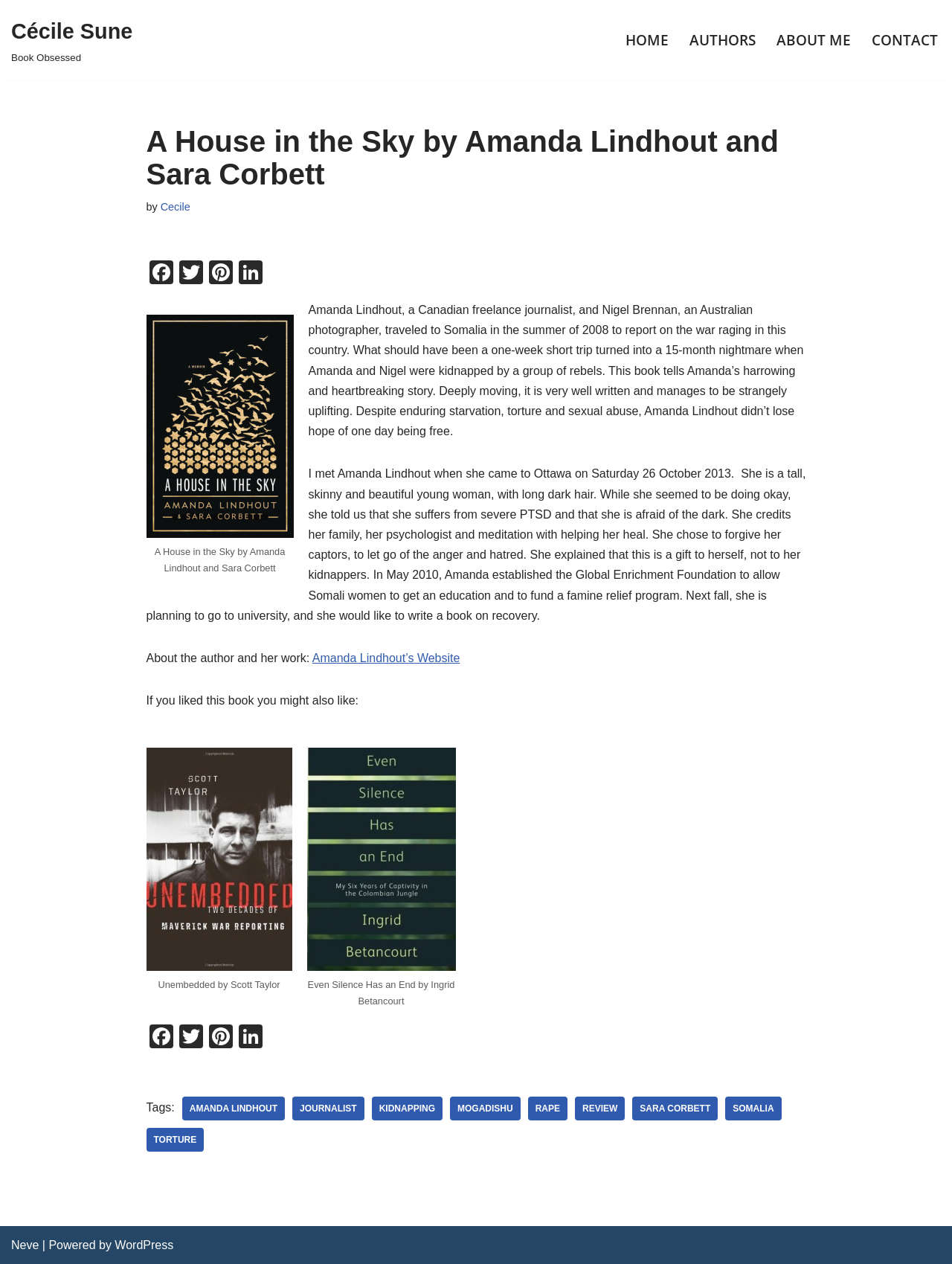Please provide the bounding box coordinates for the element that needs to be clicked to perform the instruction: "Check the author's Facebook page". The coordinates must consist of four float numbers between 0 and 1, formatted as [left, top, right, bottom].

[0.154, 0.206, 0.185, 0.228]